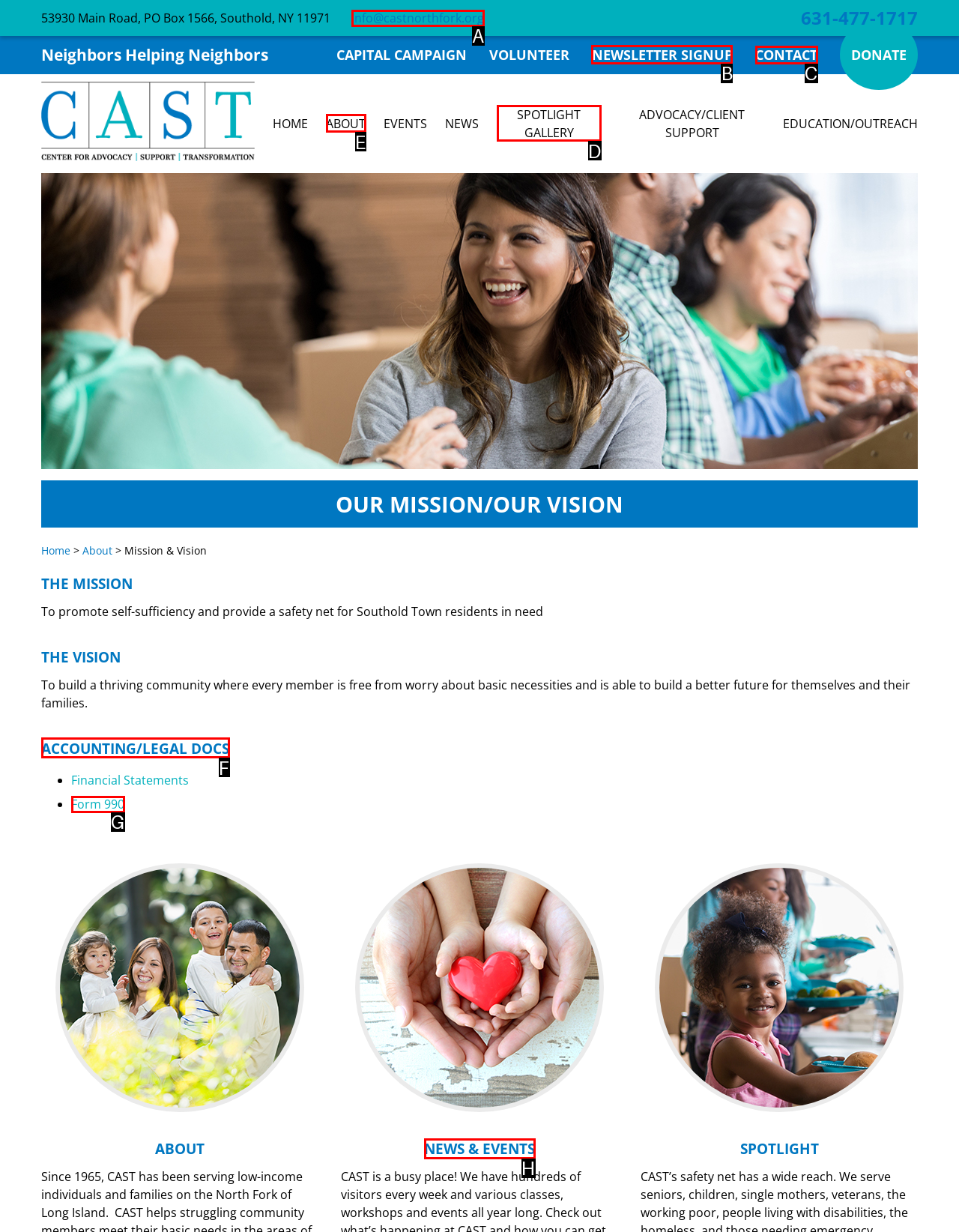Select the HTML element that should be clicked to accomplish the task: Open the 'First Voucher.png' image Reply with the corresponding letter of the option.

None